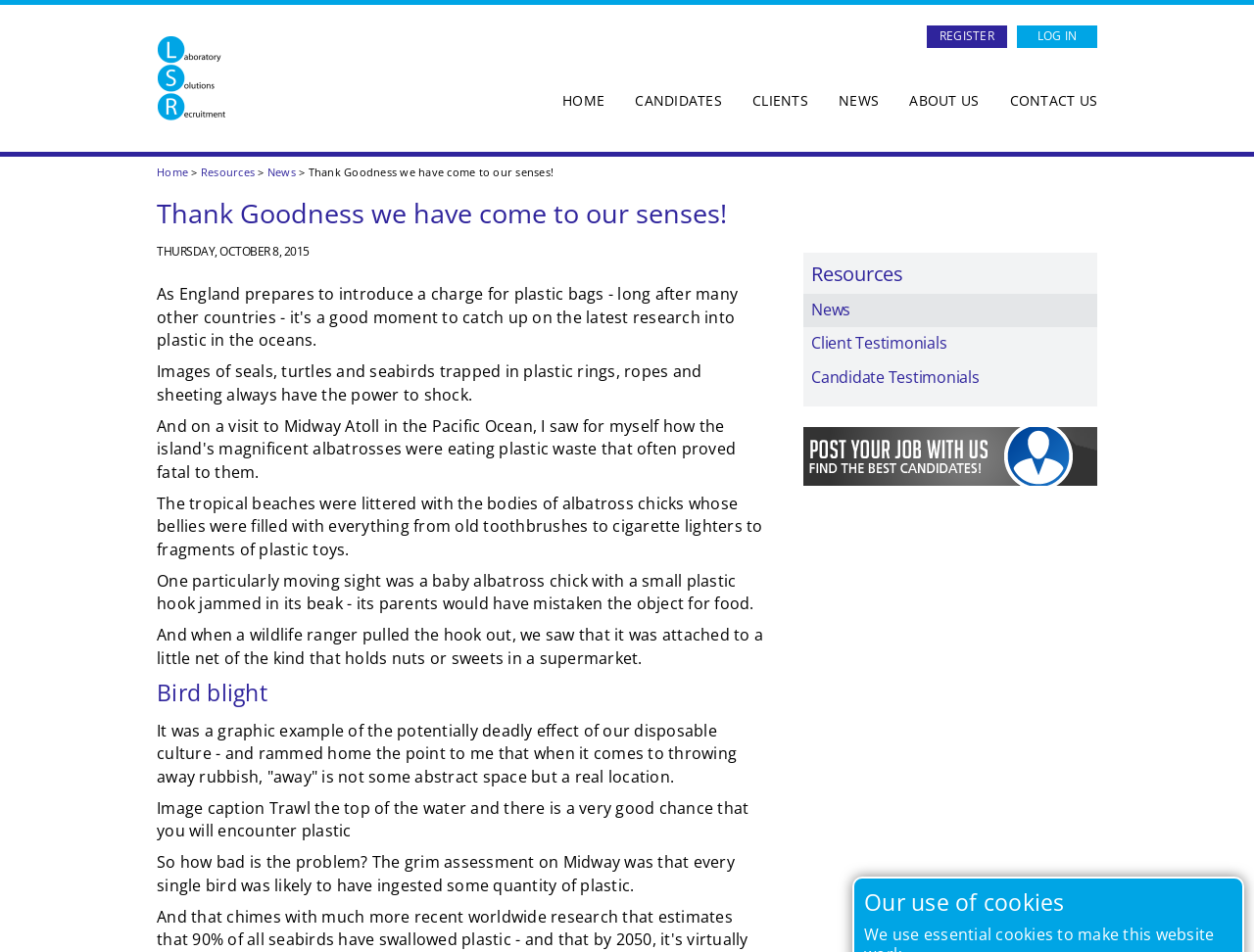Identify the bounding box coordinates for the element you need to click to achieve the following task: "Click on the 'LOG IN' link". The coordinates must be four float values ranging from 0 to 1, formatted as [left, top, right, bottom].

[0.811, 0.027, 0.875, 0.05]